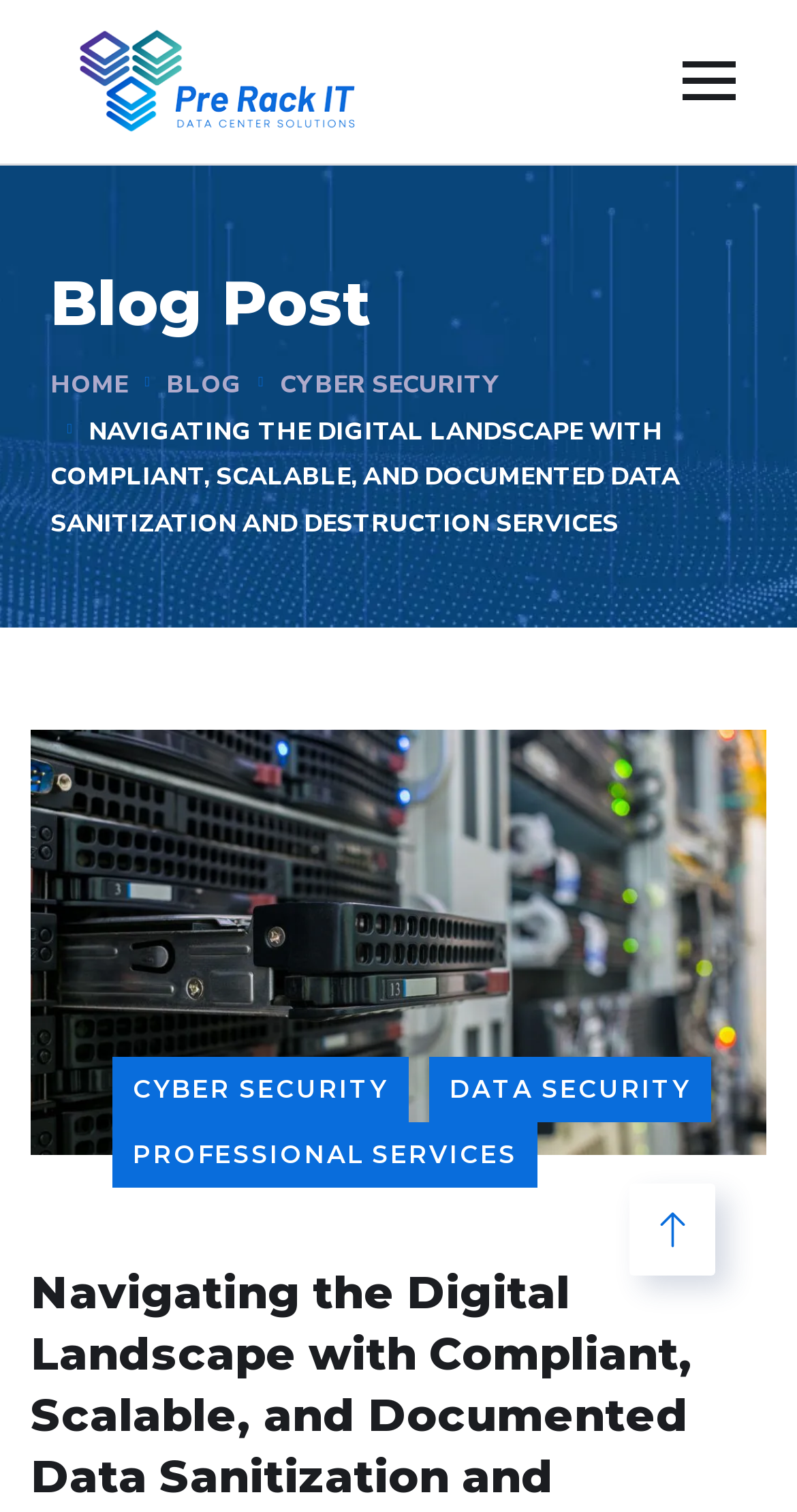Based on the image, please elaborate on the answer to the following question:
How many main navigation links are there?

There are three main navigation links, namely 'HOME', 'BLOG', and 'CYBER SECURITY', which are located at the top of the webpage and are represented as link elements.